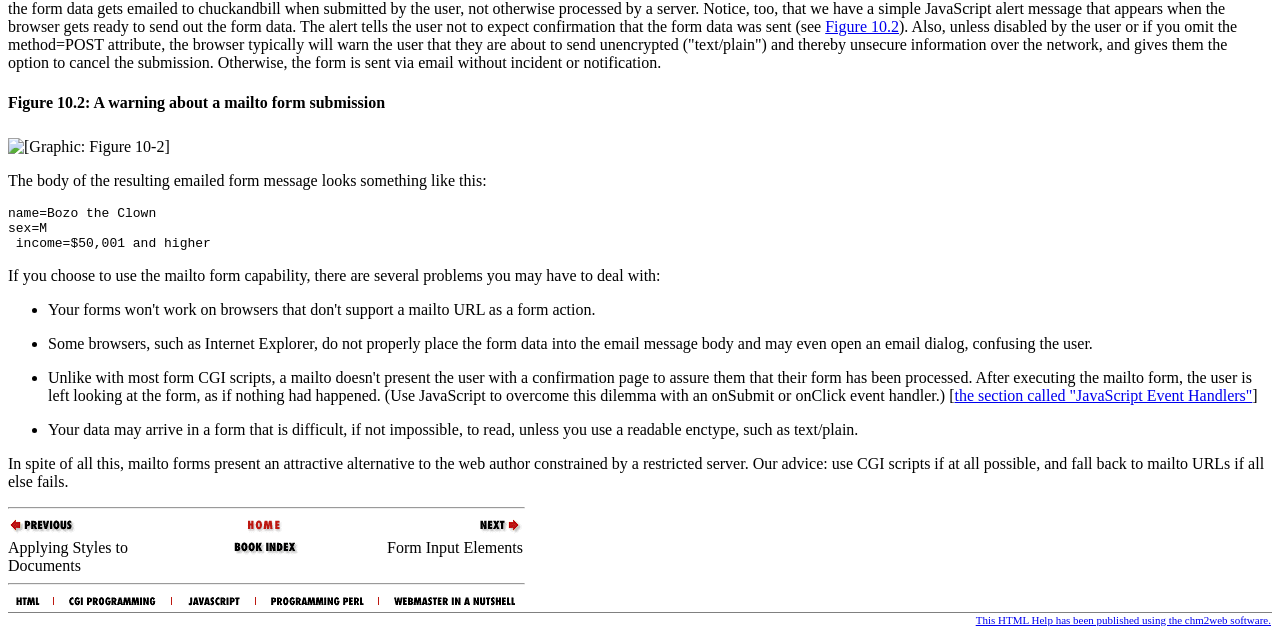Determine the bounding box coordinates of the section I need to click to execute the following instruction: "Click the 'Book Index' link". Provide the coordinates as four float numbers between 0 and 1, i.e., [left, top, right, bottom].

[0.18, 0.855, 0.235, 0.882]